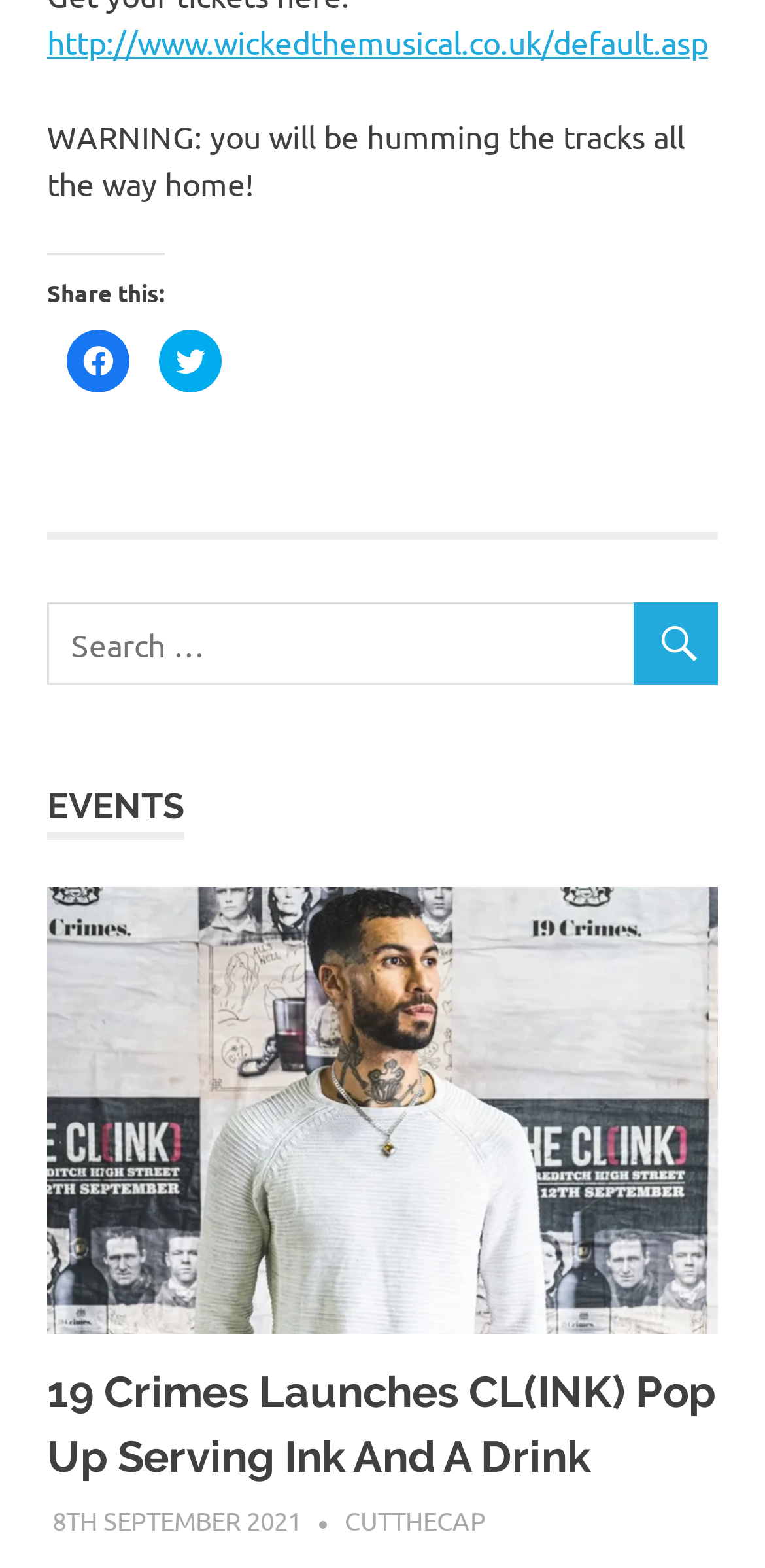How many social media platforms are available for sharing?
Could you answer the question with a detailed and thorough explanation?

There are two social media platforms available for sharing, which are Facebook and Twitter, indicated by the icons and links on the webpage.